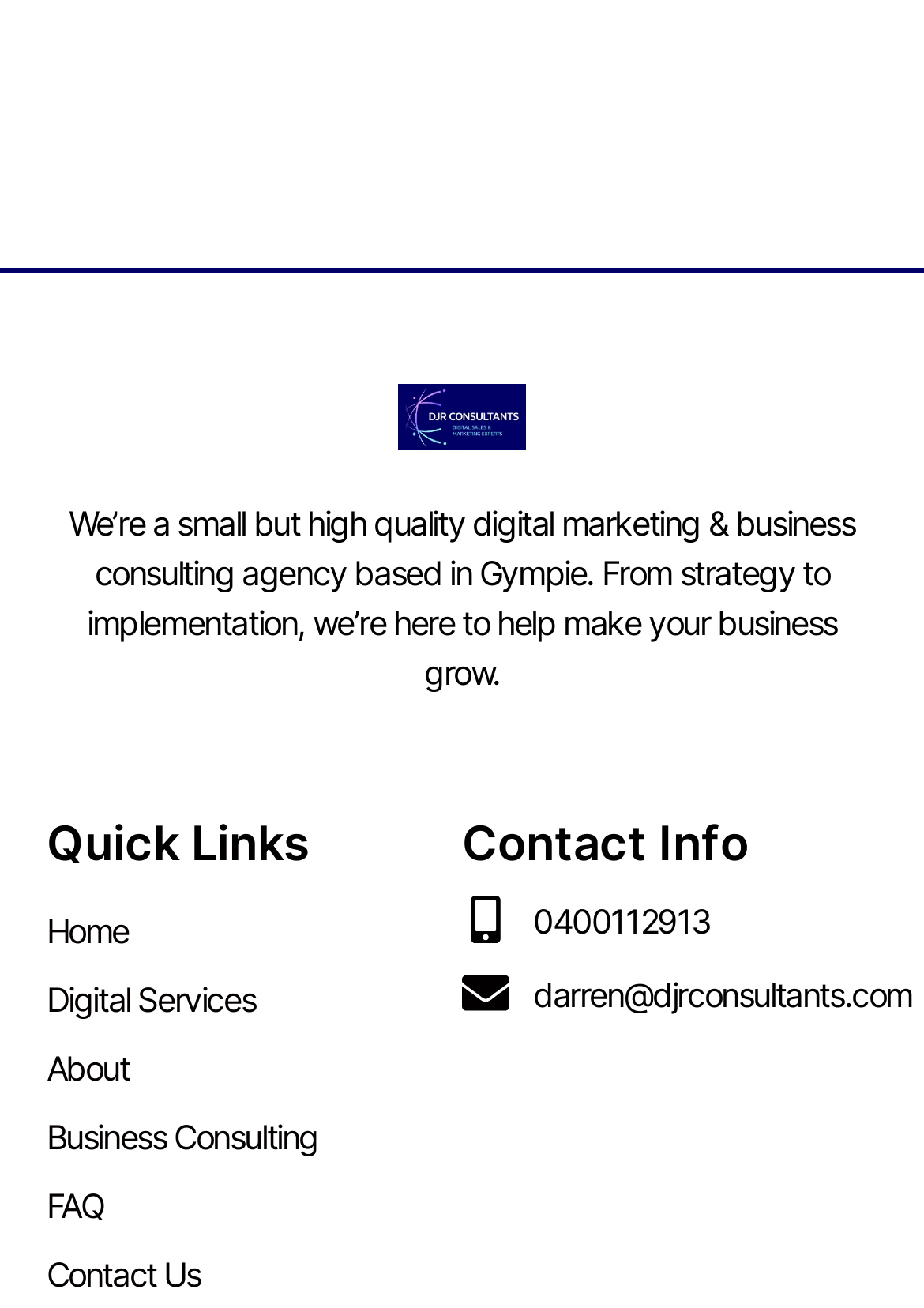How many quick links are available?
Look at the webpage screenshot and answer the question with a detailed explanation.

The quick links section is located below the first paragraph, and it contains 6 links: 'Home', 'Digital Services', 'About', 'Business Consulting', 'FAQ', and 'Contact Us'.